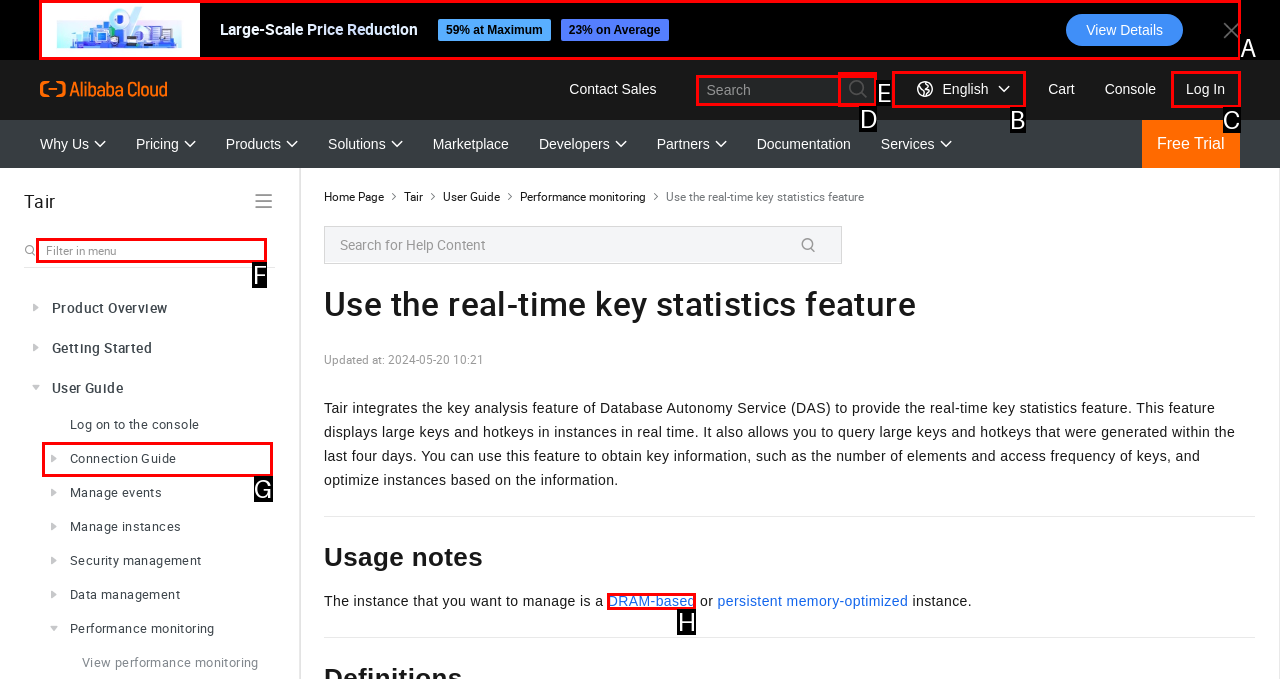Which lettered option should be clicked to perform the following task: Click on the 'Large-Scale Price Reduction 59% at Maximum 23% on Average View Details' link
Respond with the letter of the appropriate option.

A